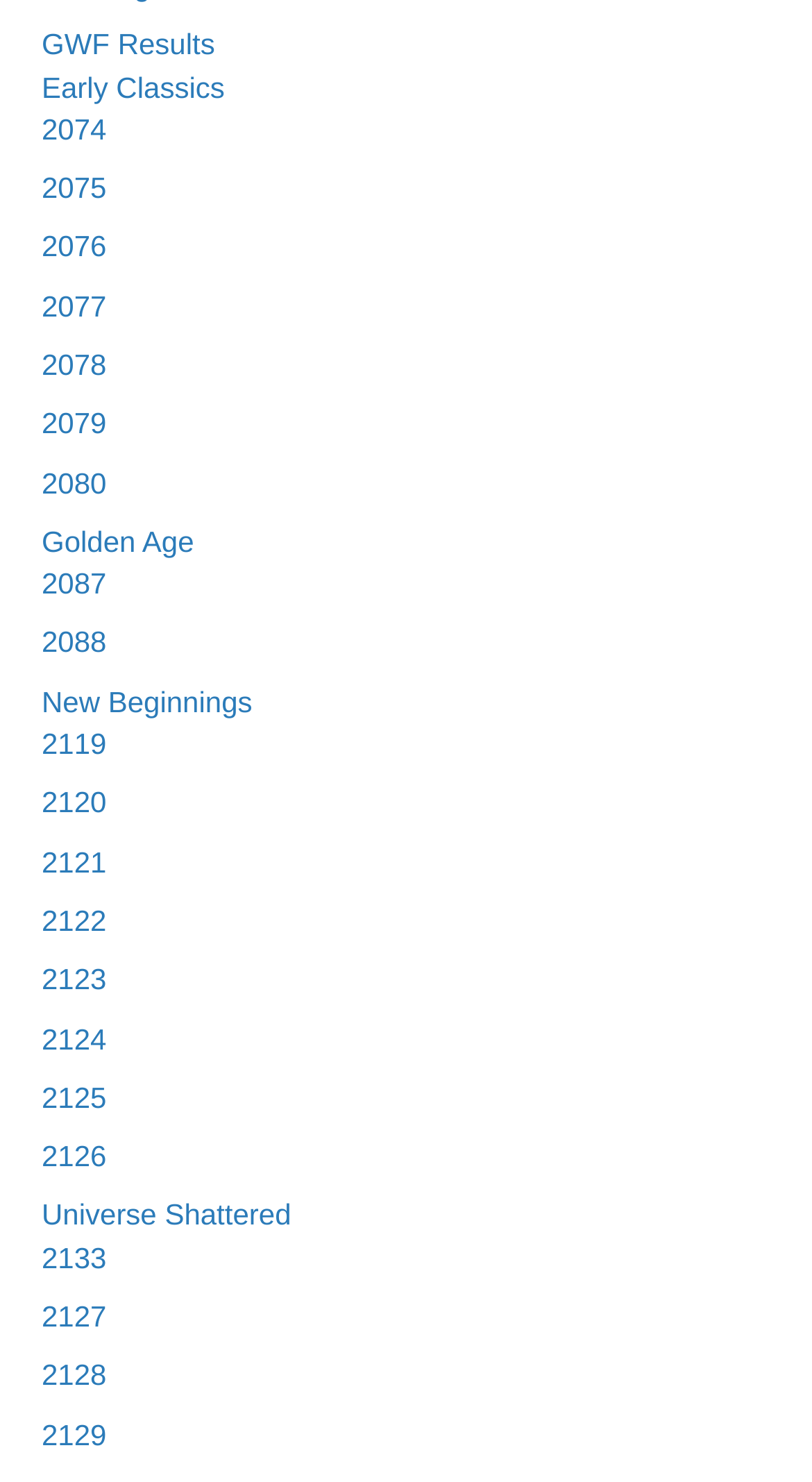What is the first link on the webpage?
From the screenshot, supply a one-word or short-phrase answer.

GWF Results